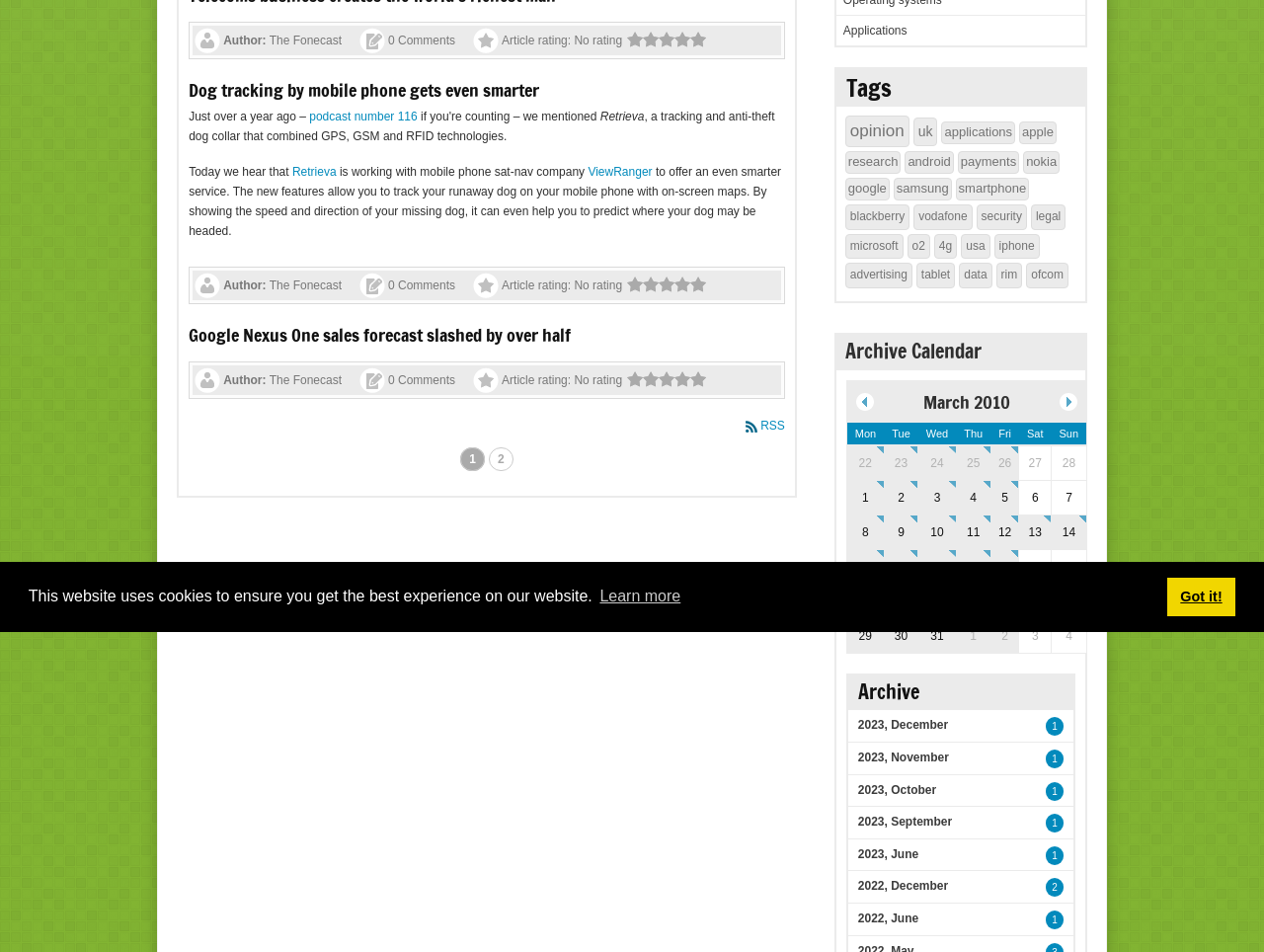Give the bounding box coordinates for the element described by: "podcast number 116".

[0.245, 0.115, 0.33, 0.129]